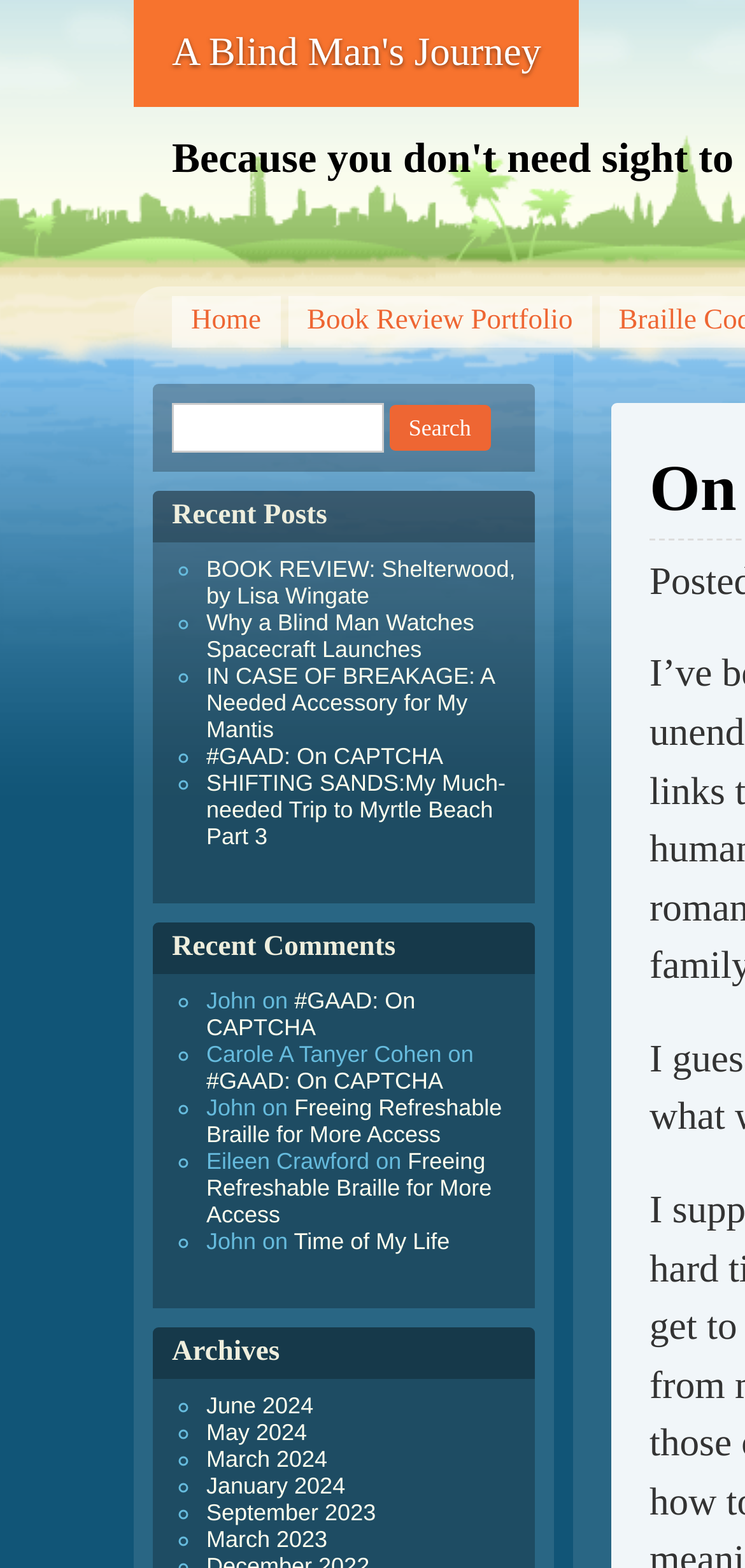Identify and provide the text of the main header on the webpage.

A Blind Man's Journey